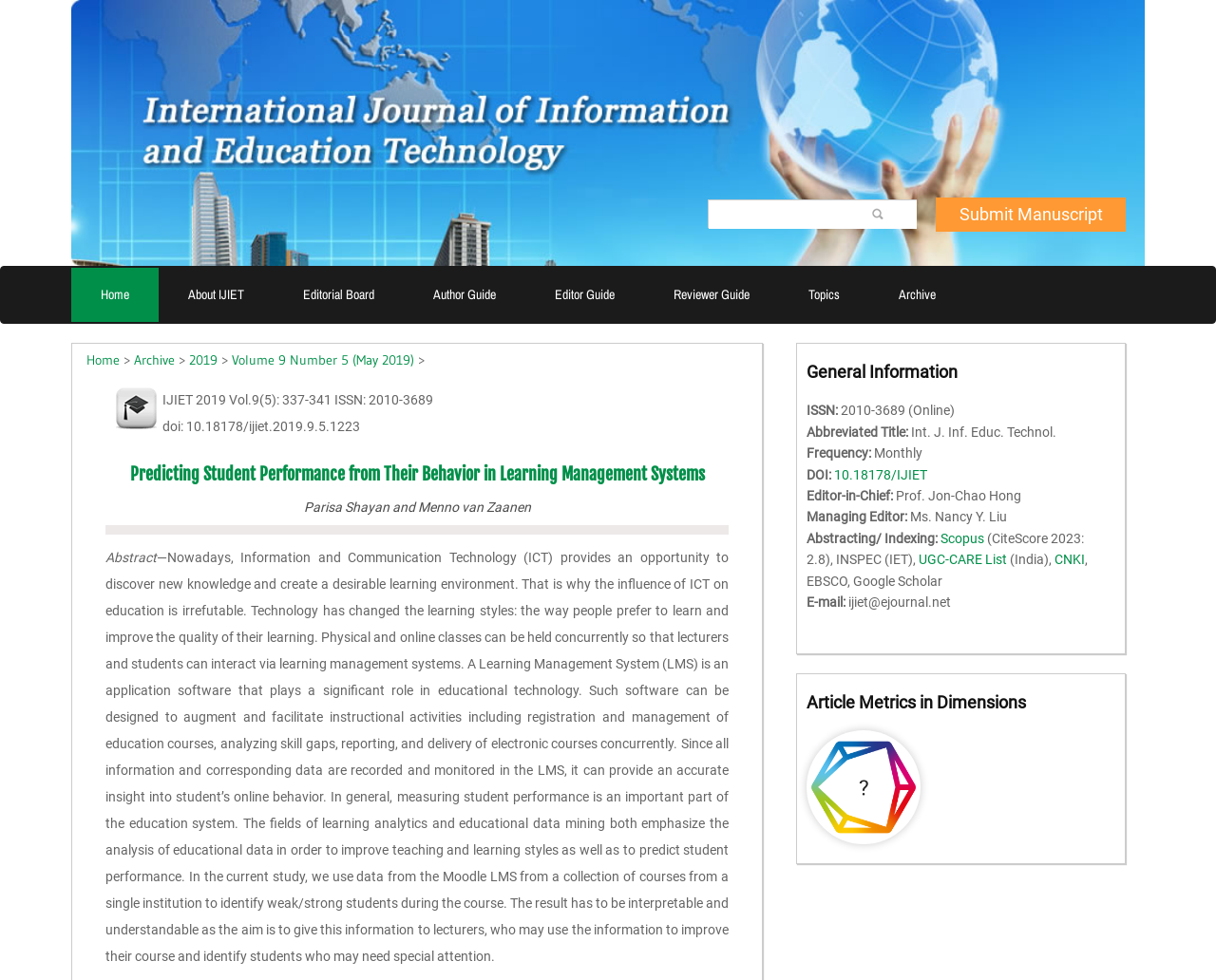With reference to the image, please provide a detailed answer to the following question: What is the ISSN of the journal?

I found the ISSN of the journal by looking at the static text element with the text 'ISSN: 2010-3689'.